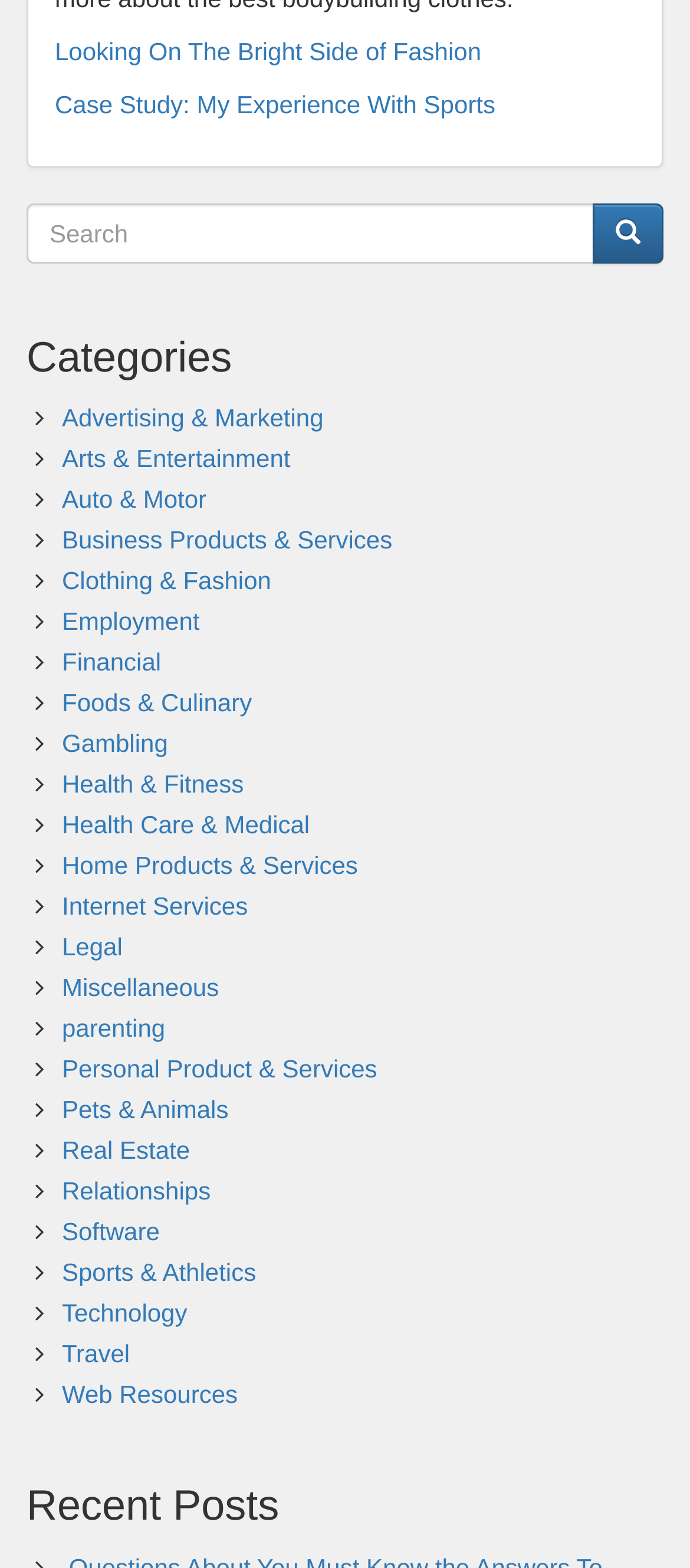Identify the bounding box coordinates for the UI element described as follows: Relationships. Use the format (top-left x, top-left y, bottom-right x, bottom-right y) and ensure all values are floating point numbers between 0 and 1.

[0.09, 0.751, 0.305, 0.769]